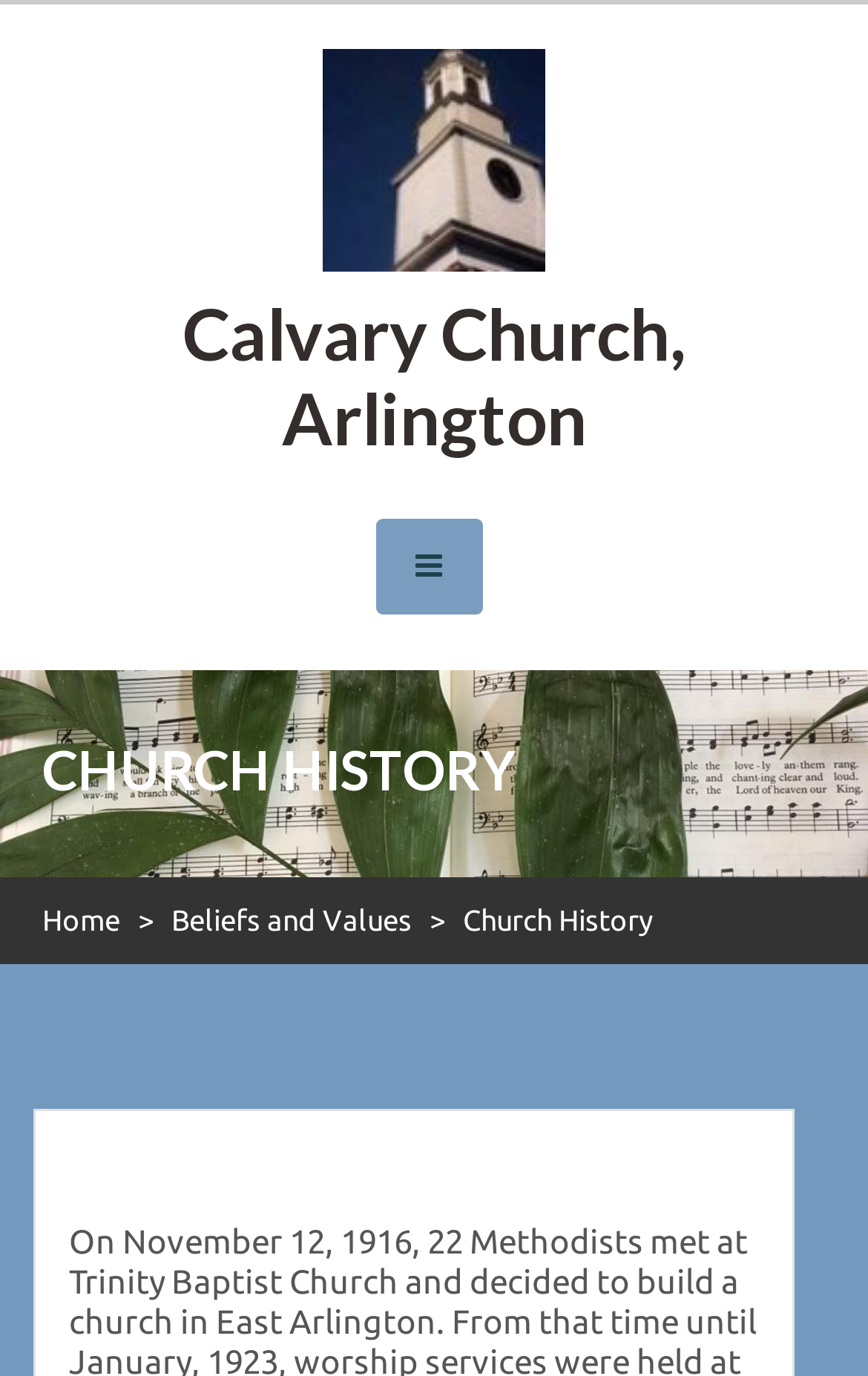From the webpage screenshot, identify the region described by parent_node: Calvary Church, Arlington. Provide the bounding box coordinates as (top-left x, top-left y, bottom-right x, bottom-right y), with each value being a floating point number between 0 and 1.

[0.372, 0.175, 0.628, 0.202]